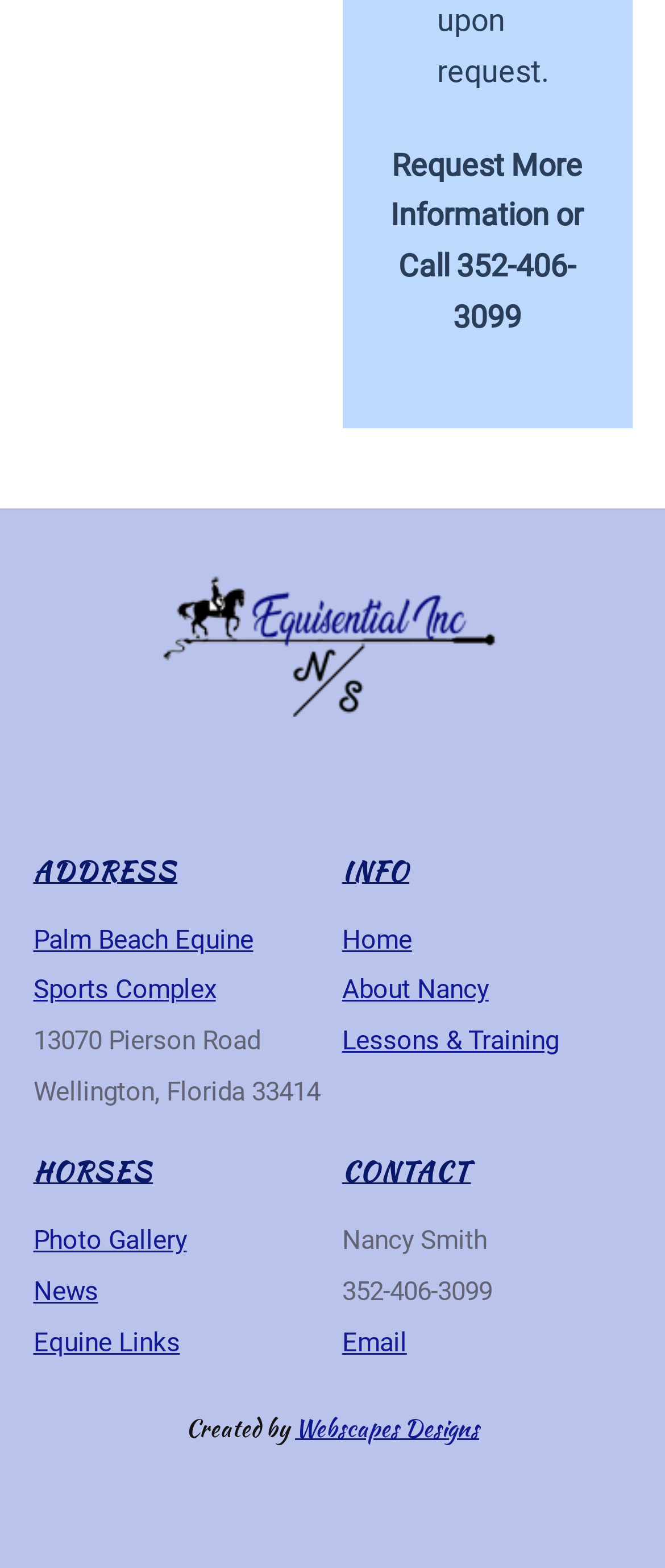Can you identify the bounding box coordinates of the clickable region needed to carry out this instruction: 'Click the link to learn more about Equisential Inc'? The coordinates should be four float numbers within the range of 0 to 1, stated as [left, top, right, bottom].

[0.244, 0.429, 0.756, 0.467]